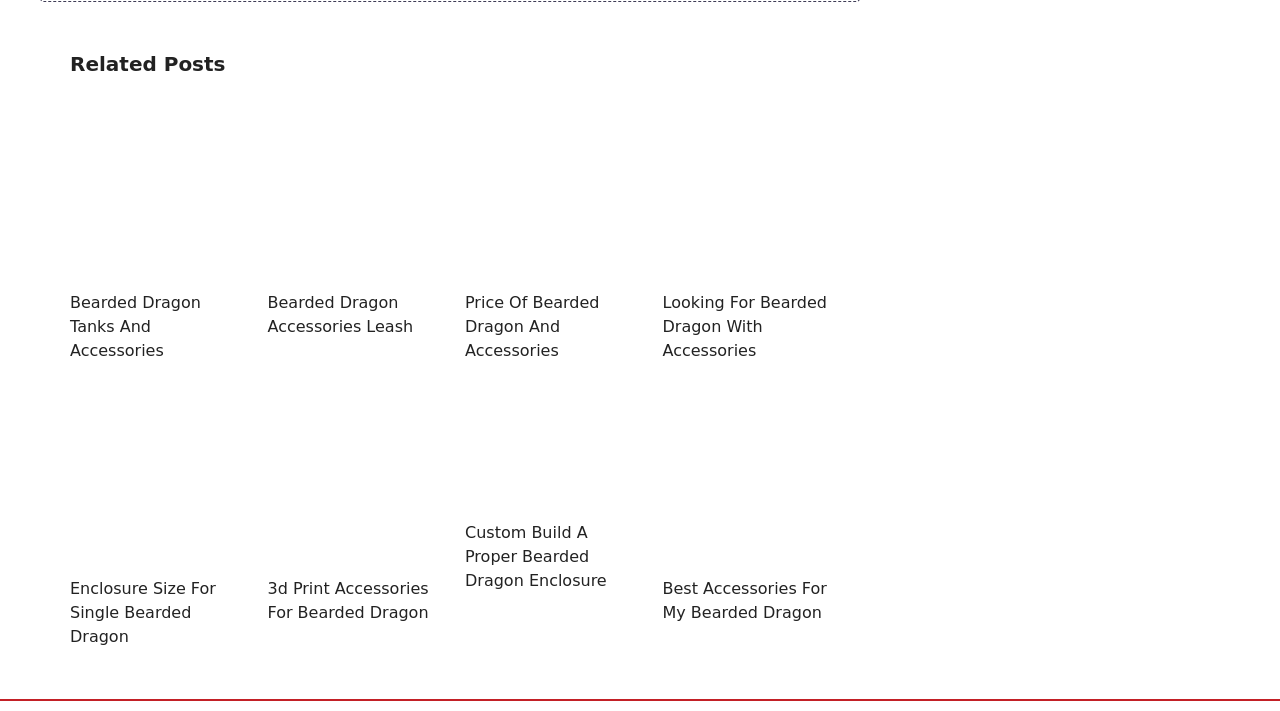Identify the bounding box coordinates for the UI element described as: "Bearded Dragon Tanks And Accessories". The coordinates should be provided as four floats between 0 and 1: [left, top, right, bottom].

[0.055, 0.413, 0.157, 0.507]